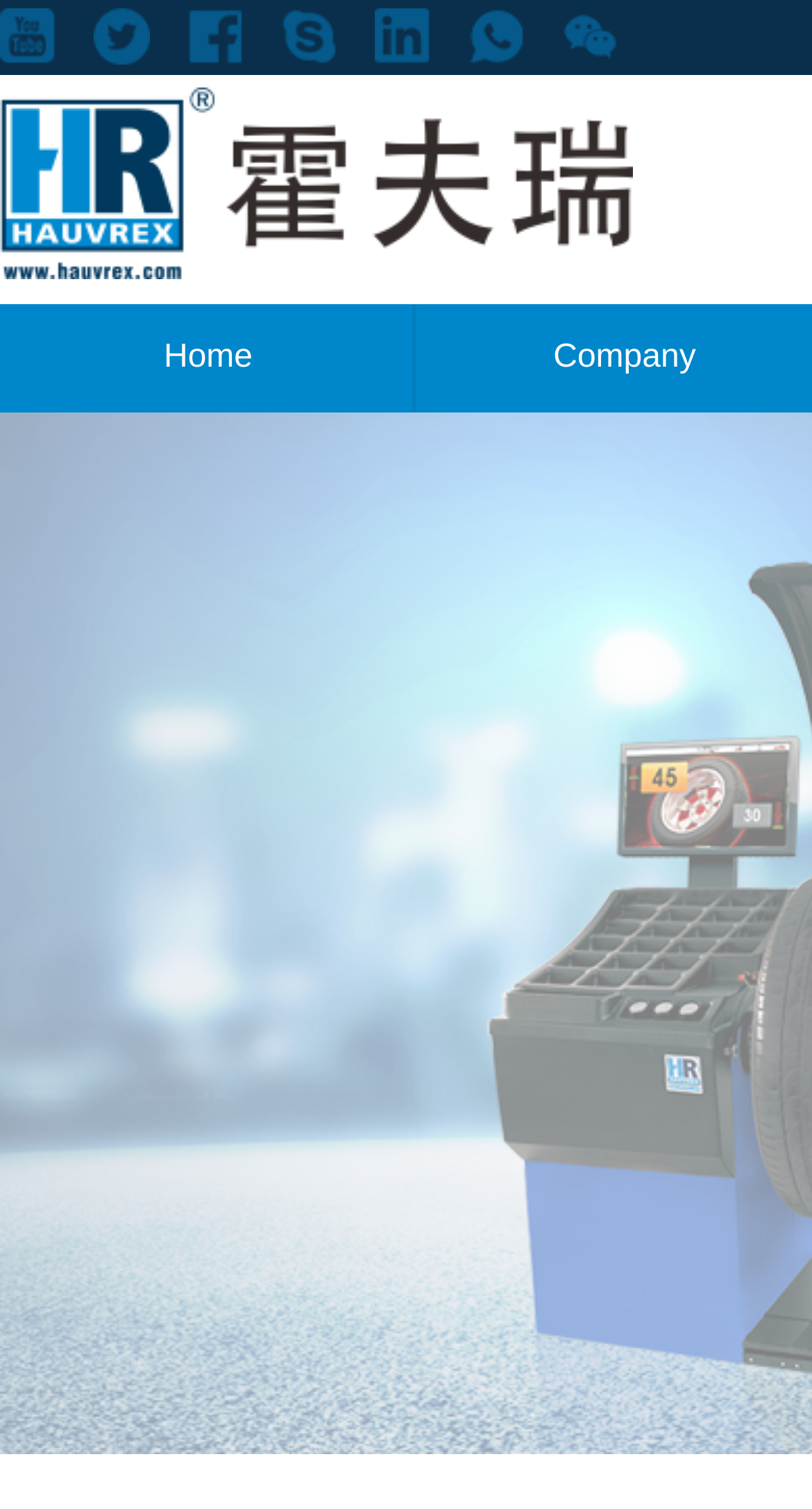Given the element description, predict the bounding box coordinates in the format (top-left x, top-left y, bottom-right x, bottom-right y), using floating point numbers between 0 and 1: alt="4"

[0.346, 0.006, 0.415, 0.043]